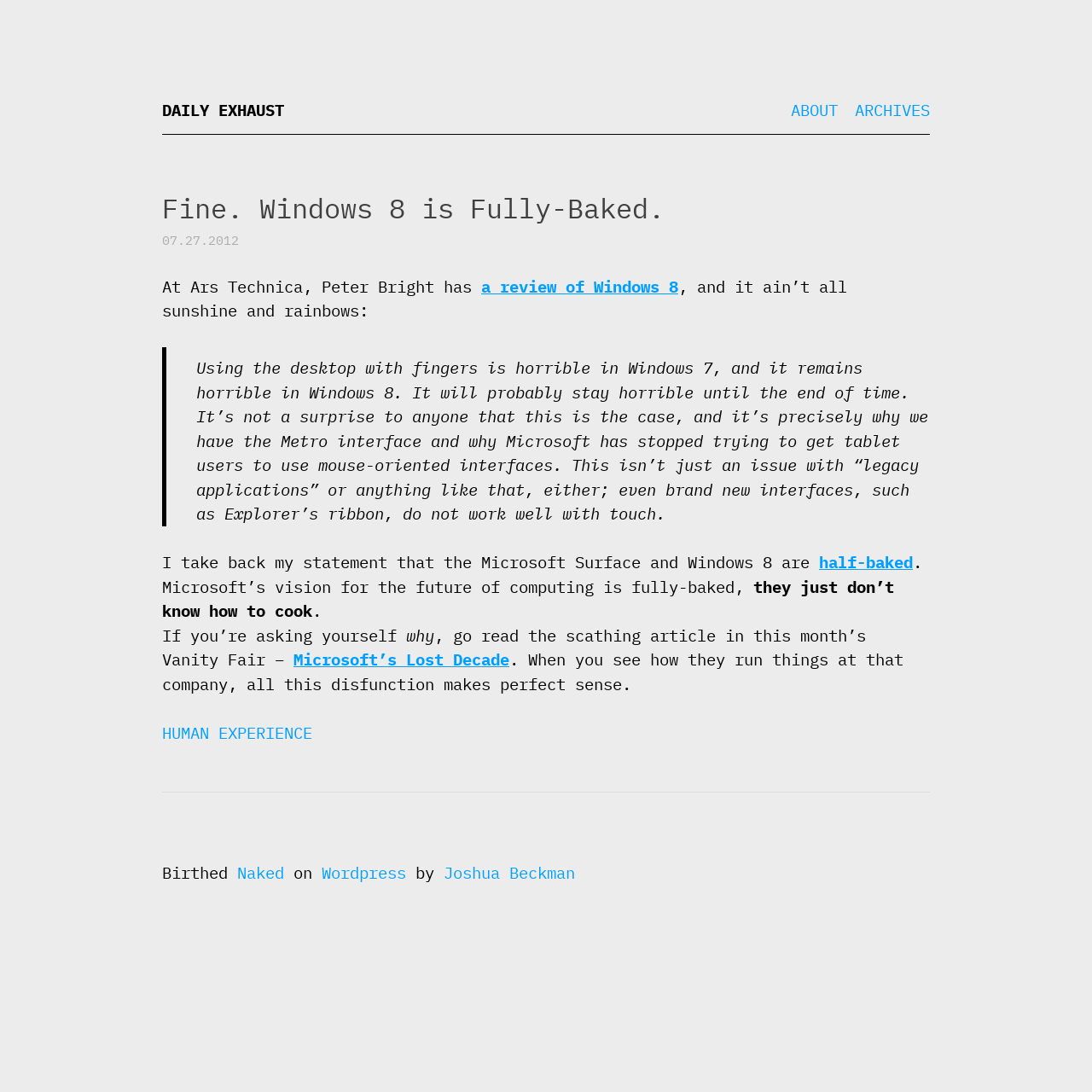Predict the bounding box coordinates for the UI element described as: "Microsoft’s Lost Decade". The coordinates should be four float numbers between 0 and 1, presented as [left, top, right, bottom].

[0.269, 0.595, 0.466, 0.613]